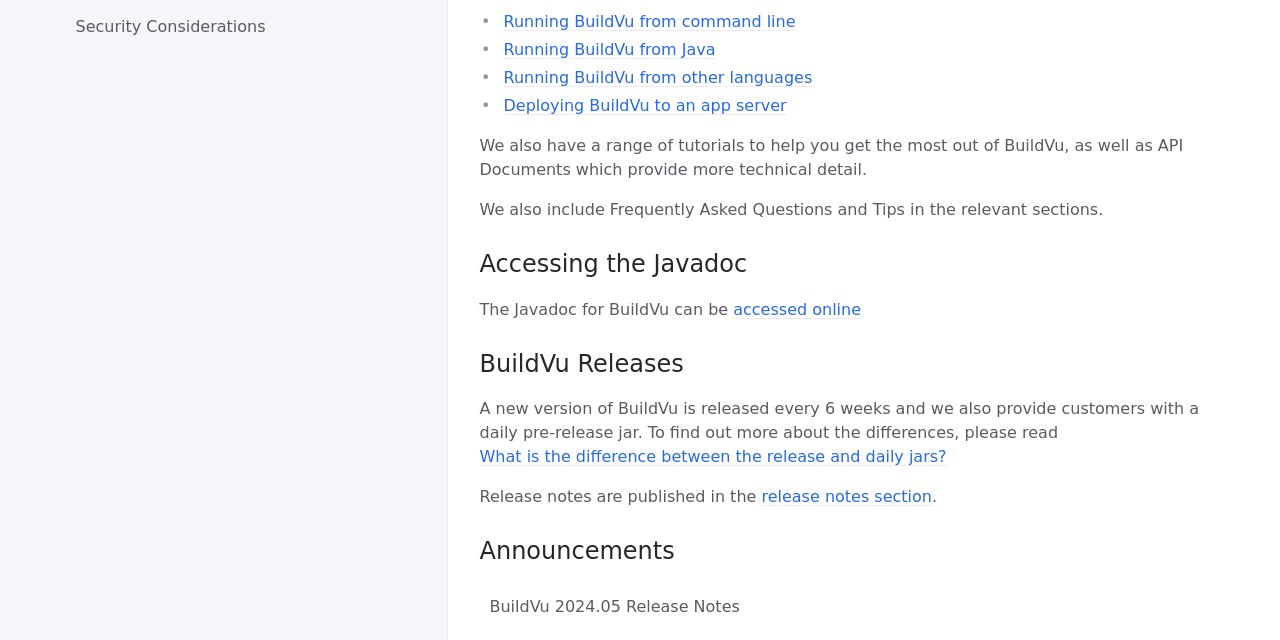Based on the description "Running BuildVu from command line", find the bounding box of the specified UI element.

[0.393, 0.019, 0.622, 0.049]